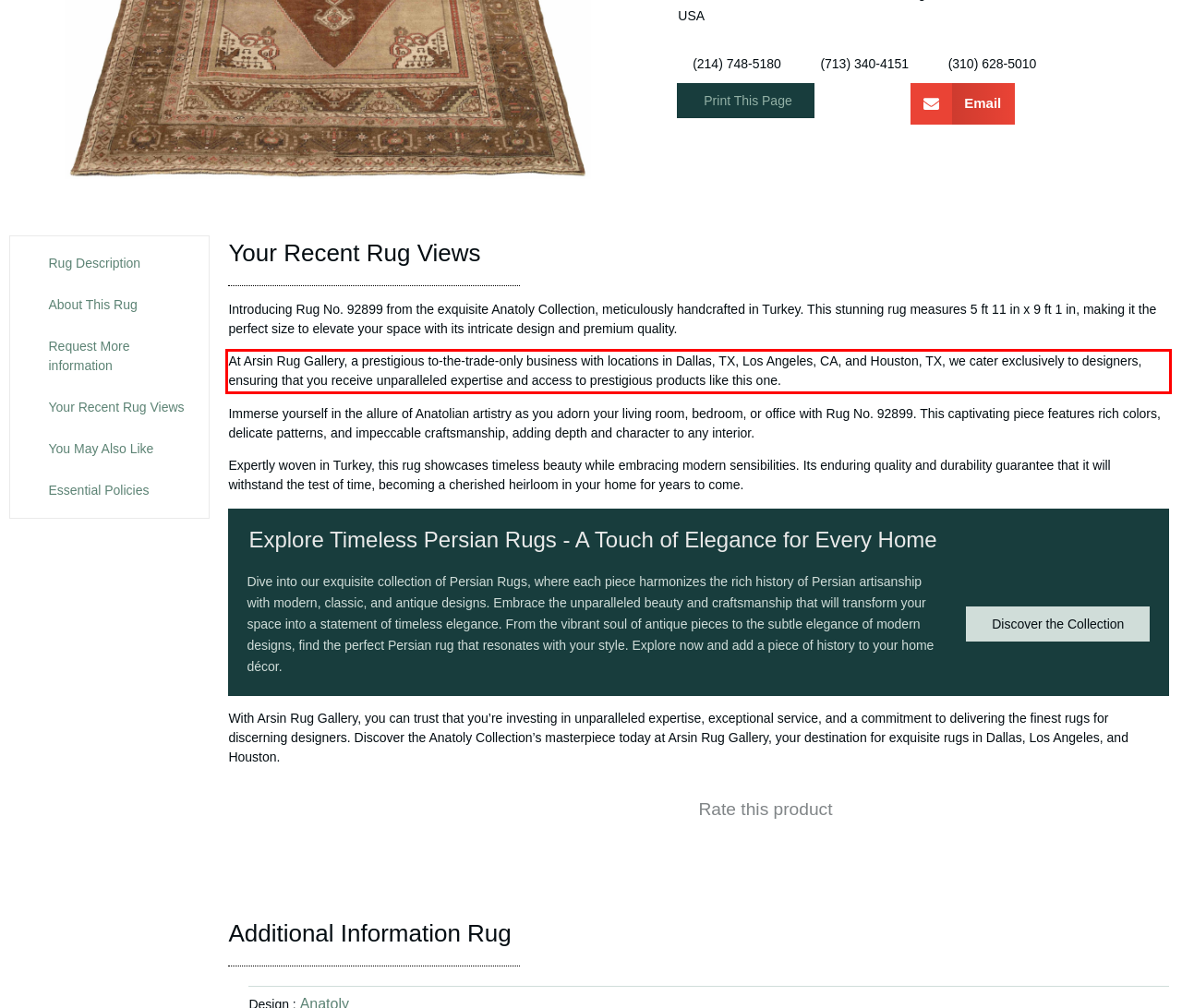Given a screenshot of a webpage, identify the red bounding box and perform OCR to recognize the text within that box.

At Arsin Rug Gallery, a prestigious to-the-trade-only business with locations in Dallas, TX, Los Angeles, CA, and Houston, TX, we cater exclusively to designers, ensuring that you receive unparalleled expertise and access to prestigious products like this one.